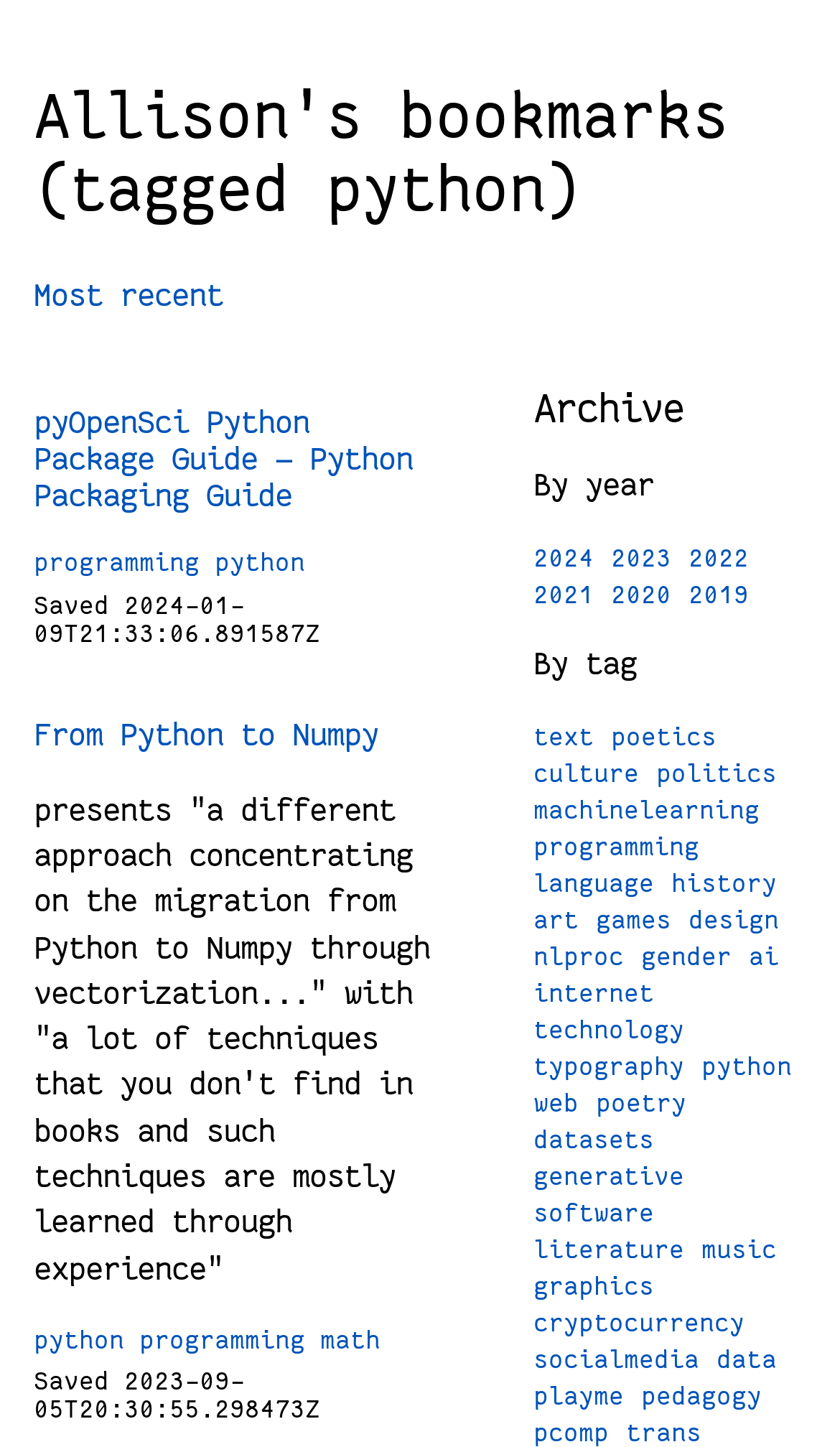Locate the bounding box coordinates of the area you need to click to fulfill this instruction: 'Browse the 'Archive' section'. The coordinates must be in the form of four float numbers ranging from 0 to 1: [left, top, right, bottom].

[0.636, 0.268, 0.959, 0.3]